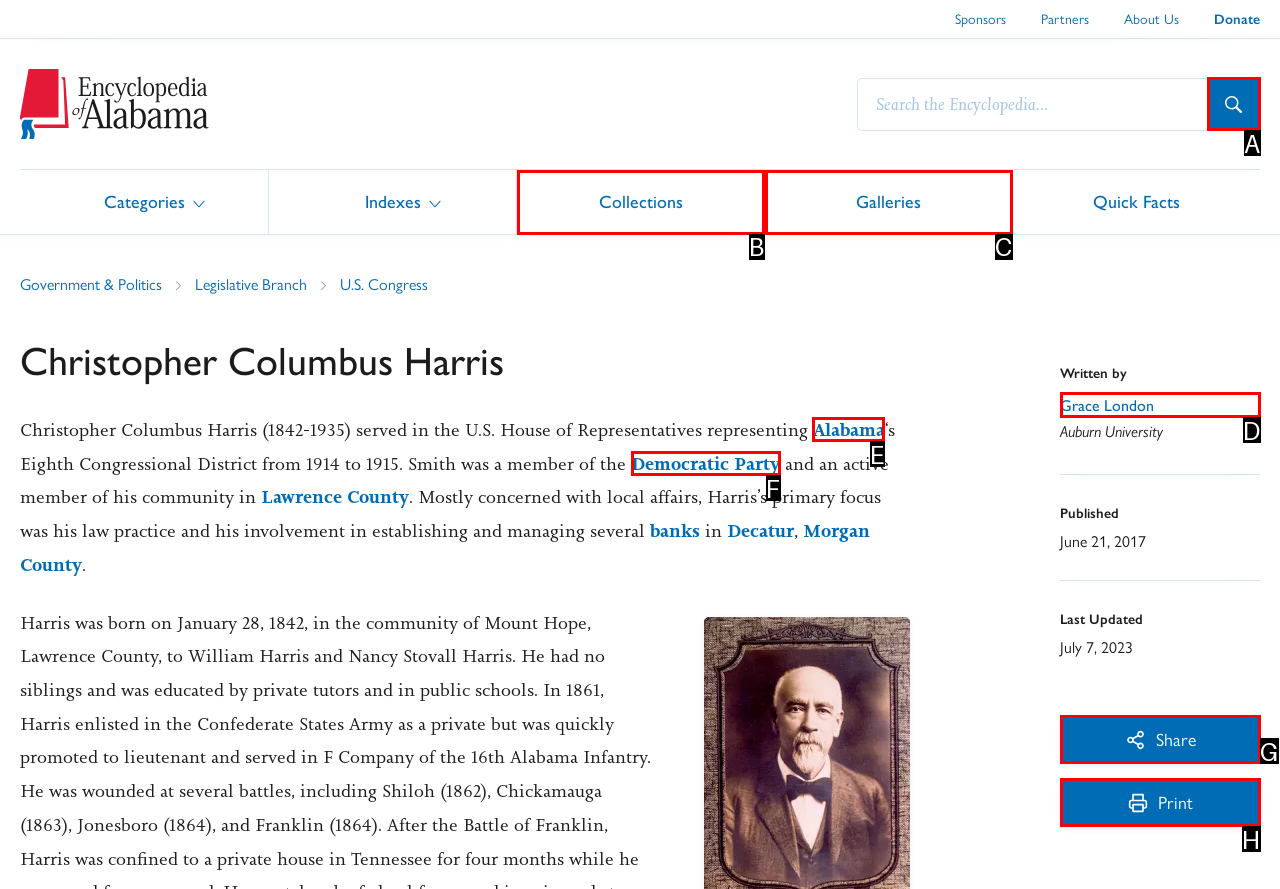Given the task: Visit the Alabama page, indicate which boxed UI element should be clicked. Provide your answer using the letter associated with the correct choice.

E